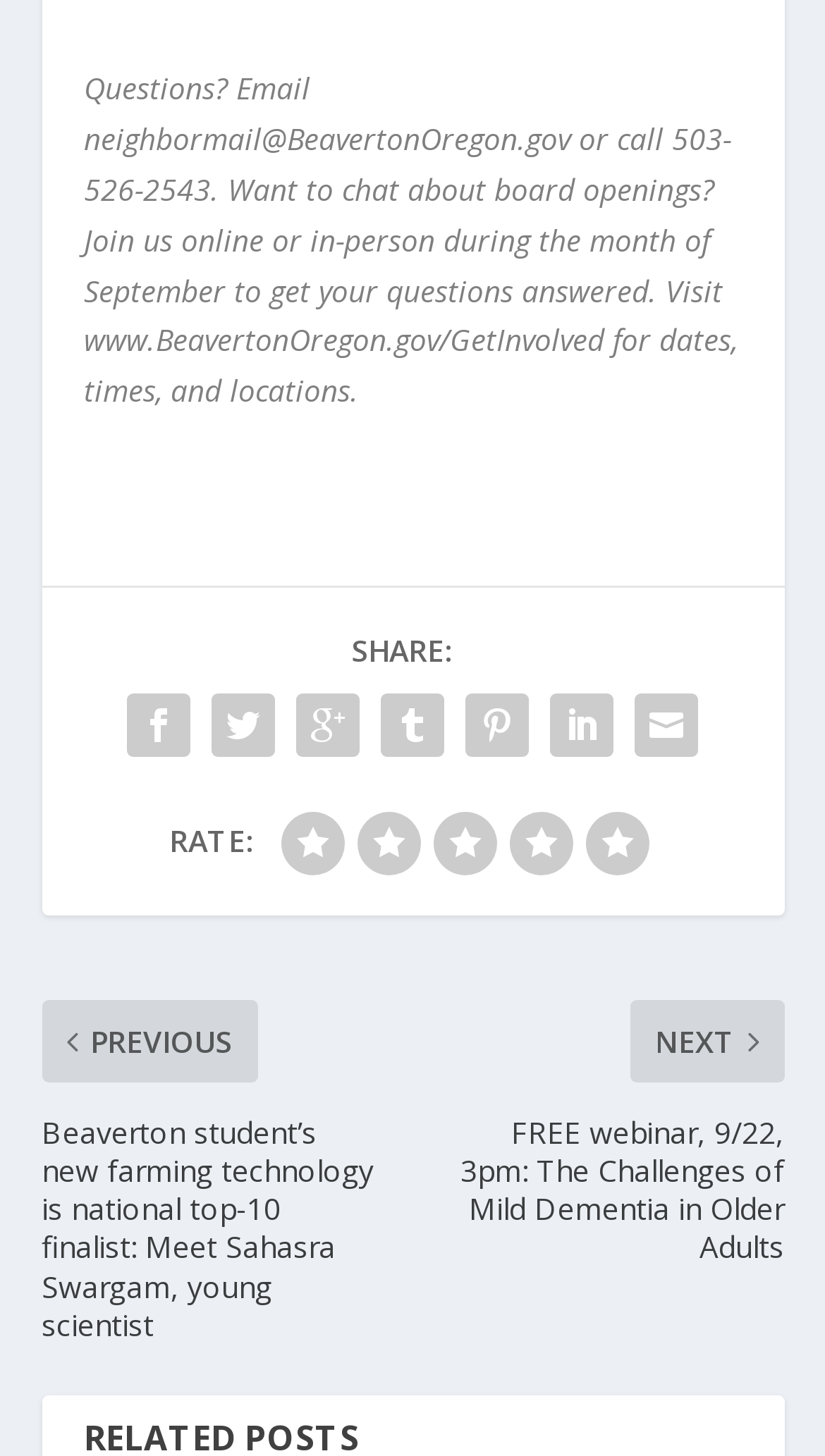Identify the bounding box coordinates for the element that needs to be clicked to fulfill this instruction: "Email neighbormail@BeavertonOregon.gov". Provide the coordinates in the format of four float numbers between 0 and 1: [left, top, right, bottom].

[0.101, 0.047, 0.894, 0.282]